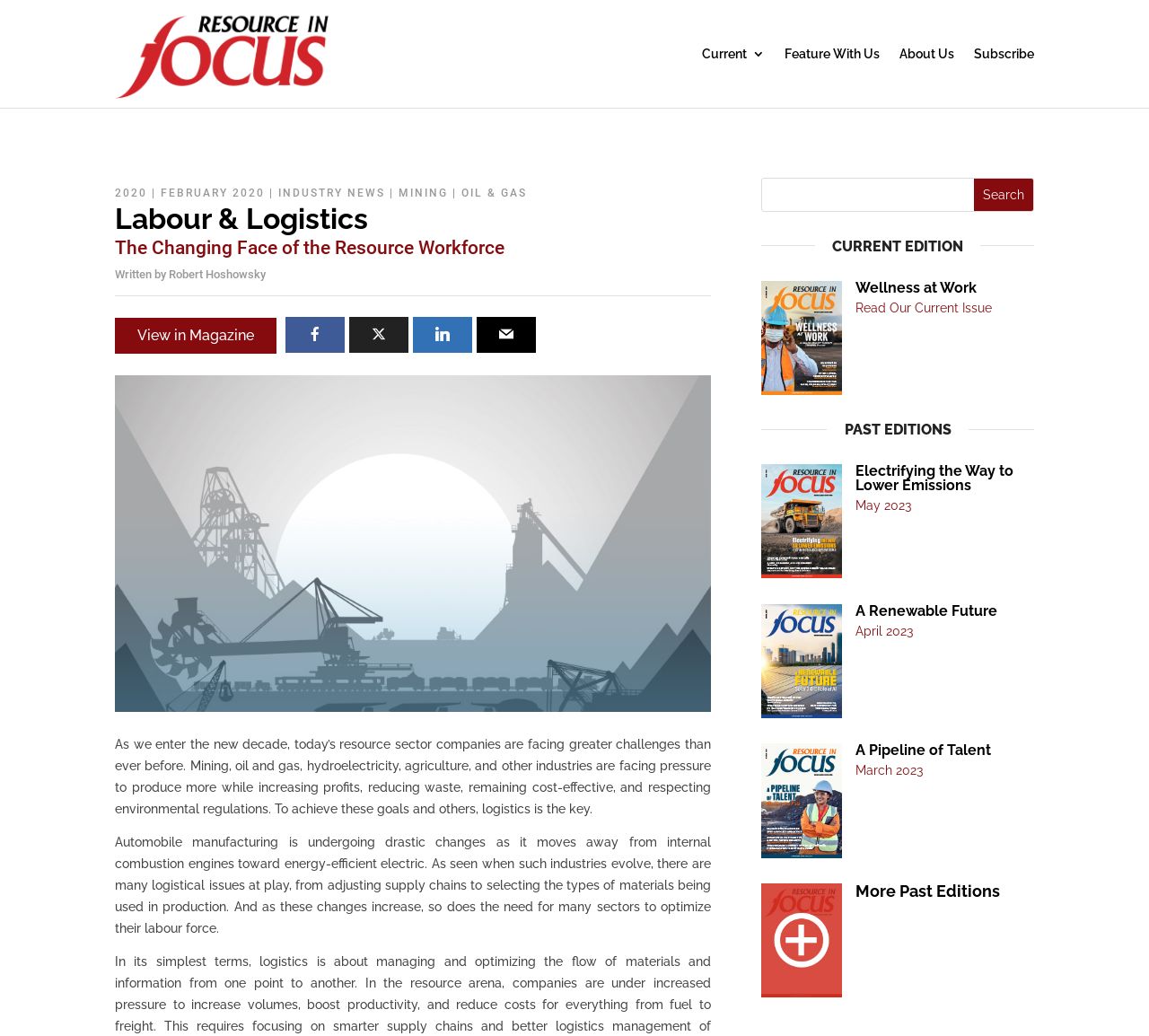Who wrote the article 'The Changing Face of the Resource Workforce'?
Provide a concise answer using a single word or phrase based on the image.

Robert Hoshowsky